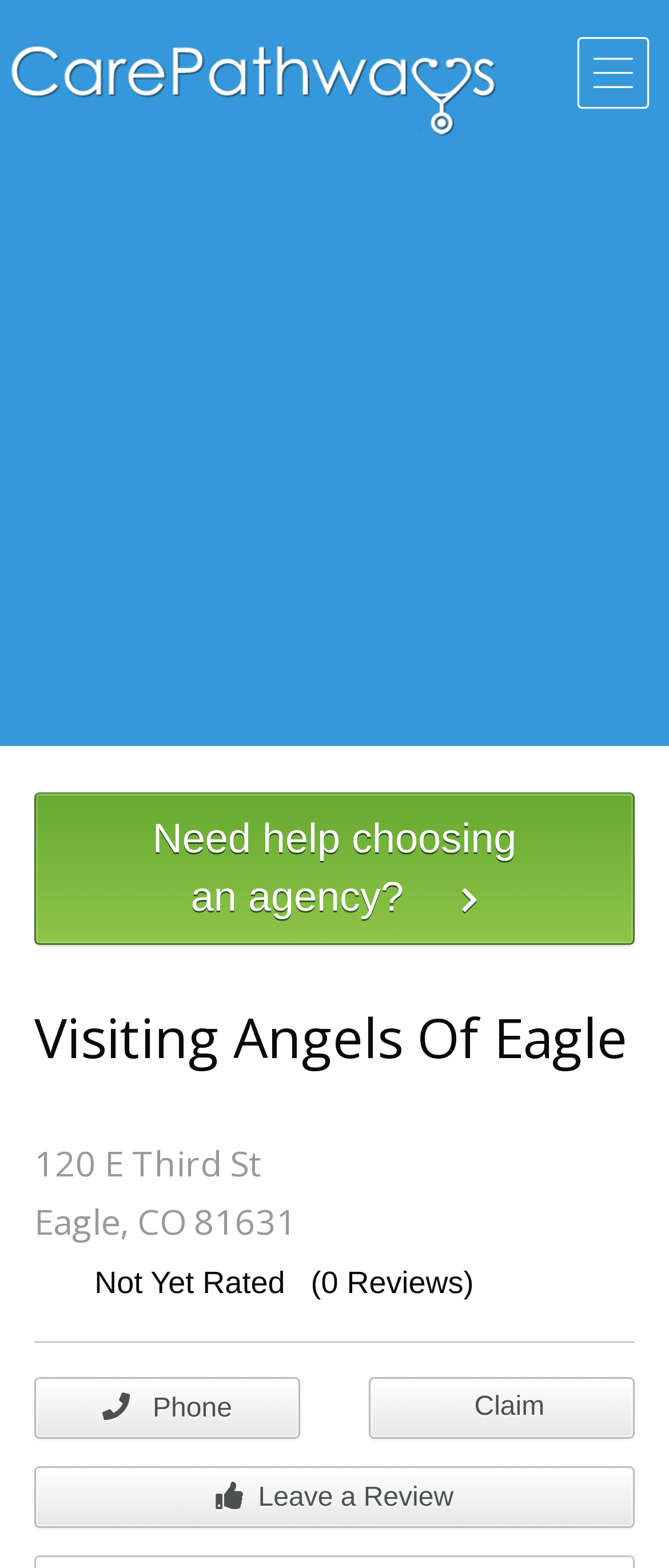What is the purpose of the 'Leave a Review' link?
Can you offer a detailed and complete answer to this question?

I found the 'Leave a Review' link by looking at the link element that contains the text 'Leave a Review', which is located at the bottom of the page. The purpose of this link is to allow users to leave a review for Visiting Angels Of Eagle.